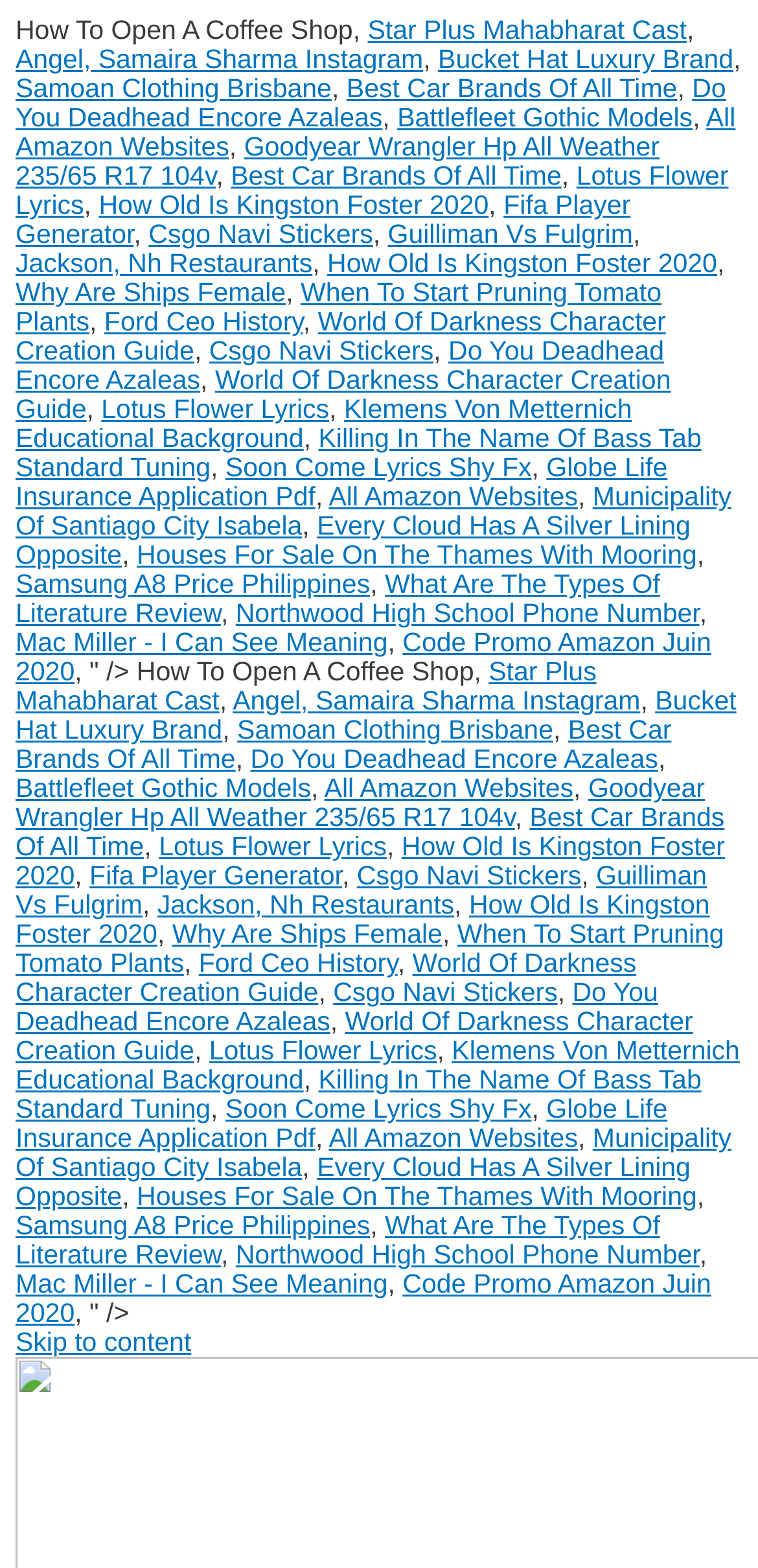Can you find and provide the main heading text of this webpage?

hand gesture meaning